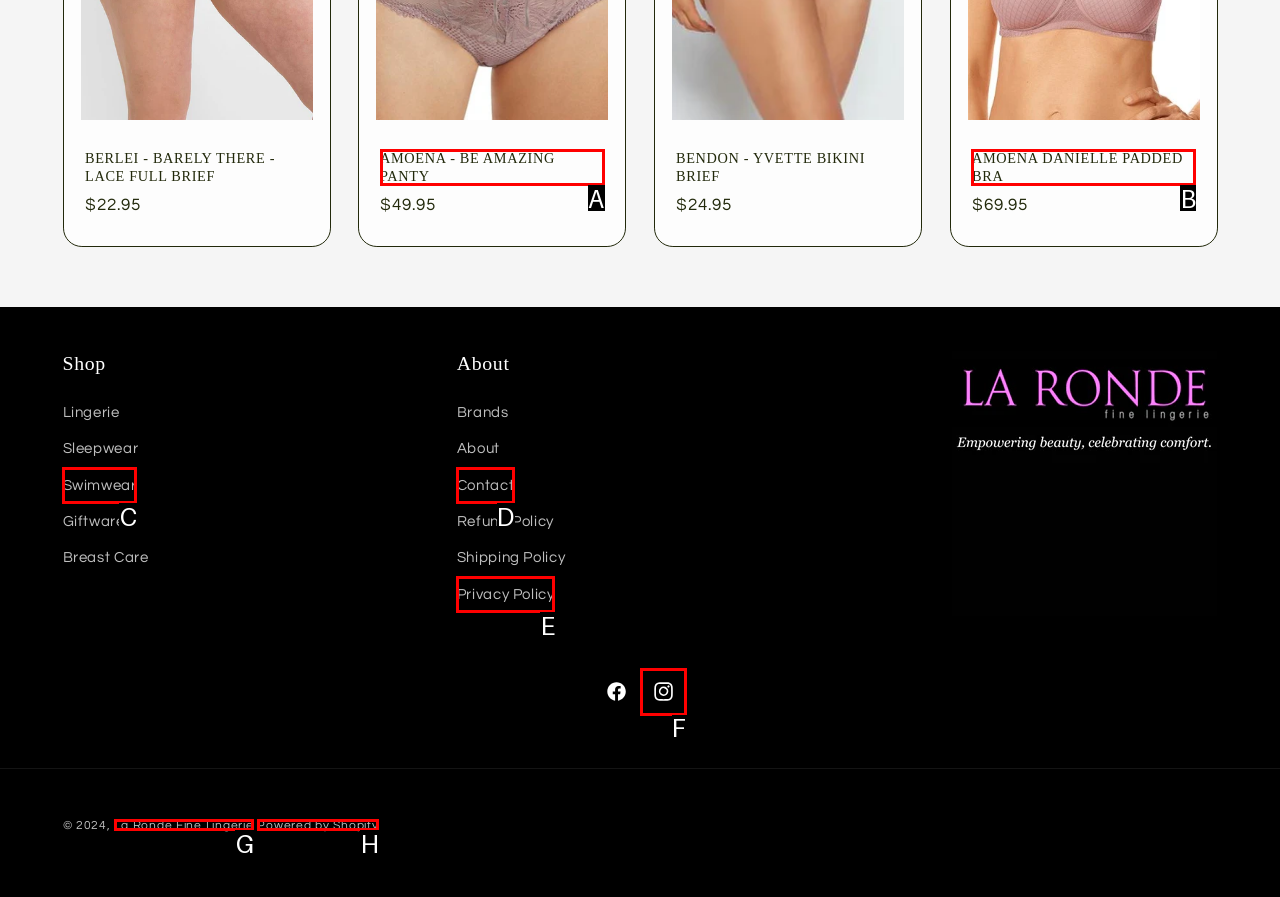Select the letter of the UI element that best matches: AMOENA - BE AMAZING PANTY
Answer with the letter of the correct option directly.

A